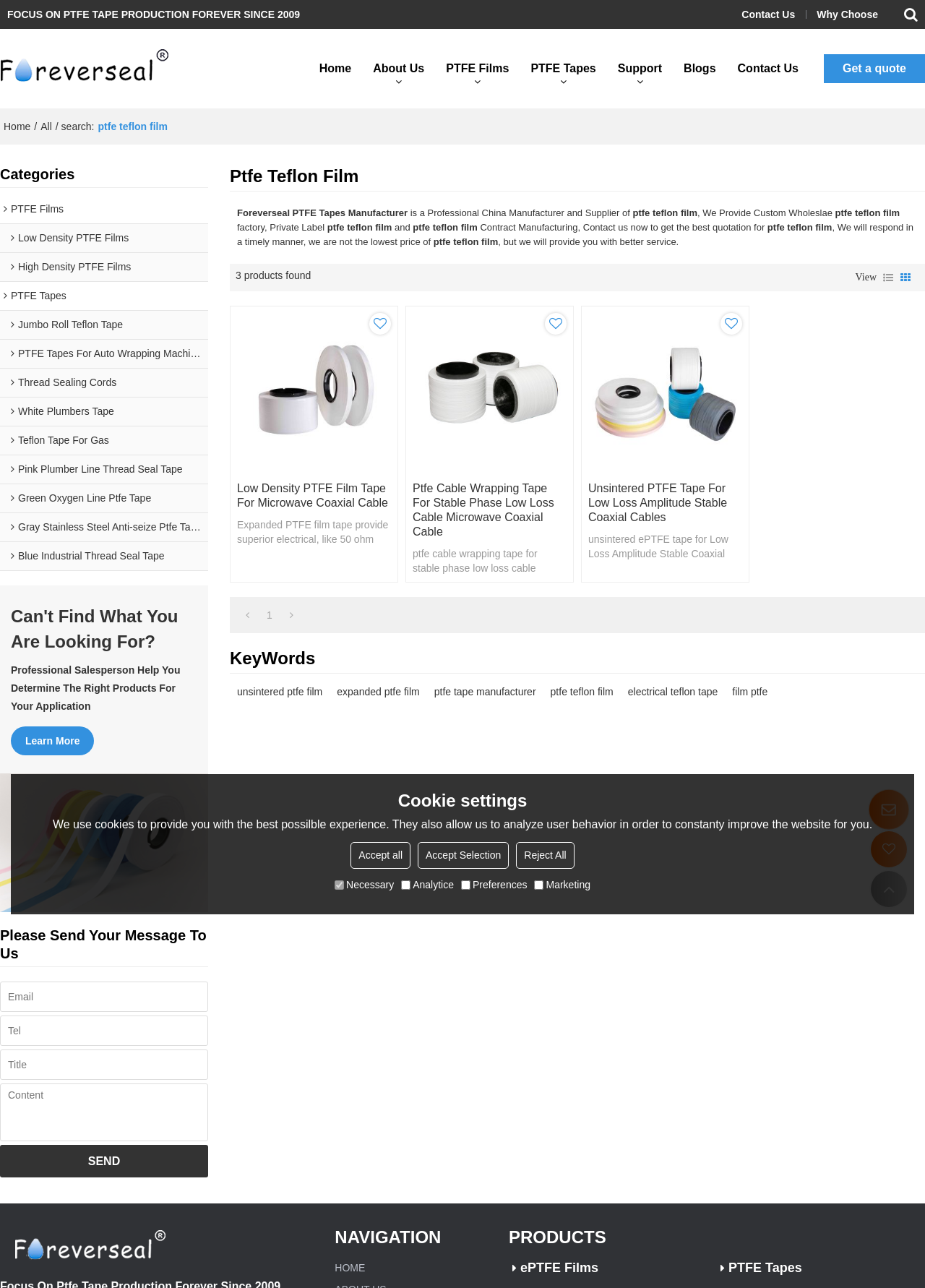What is the company name of the manufacturer?
Kindly offer a comprehensive and detailed response to the question.

I found the company name by looking at the top-left corner of the webpage, where it says 'Hangzhou Forever Plastics Co.,Ltd' with an image next to it, indicating that it is the company's logo.